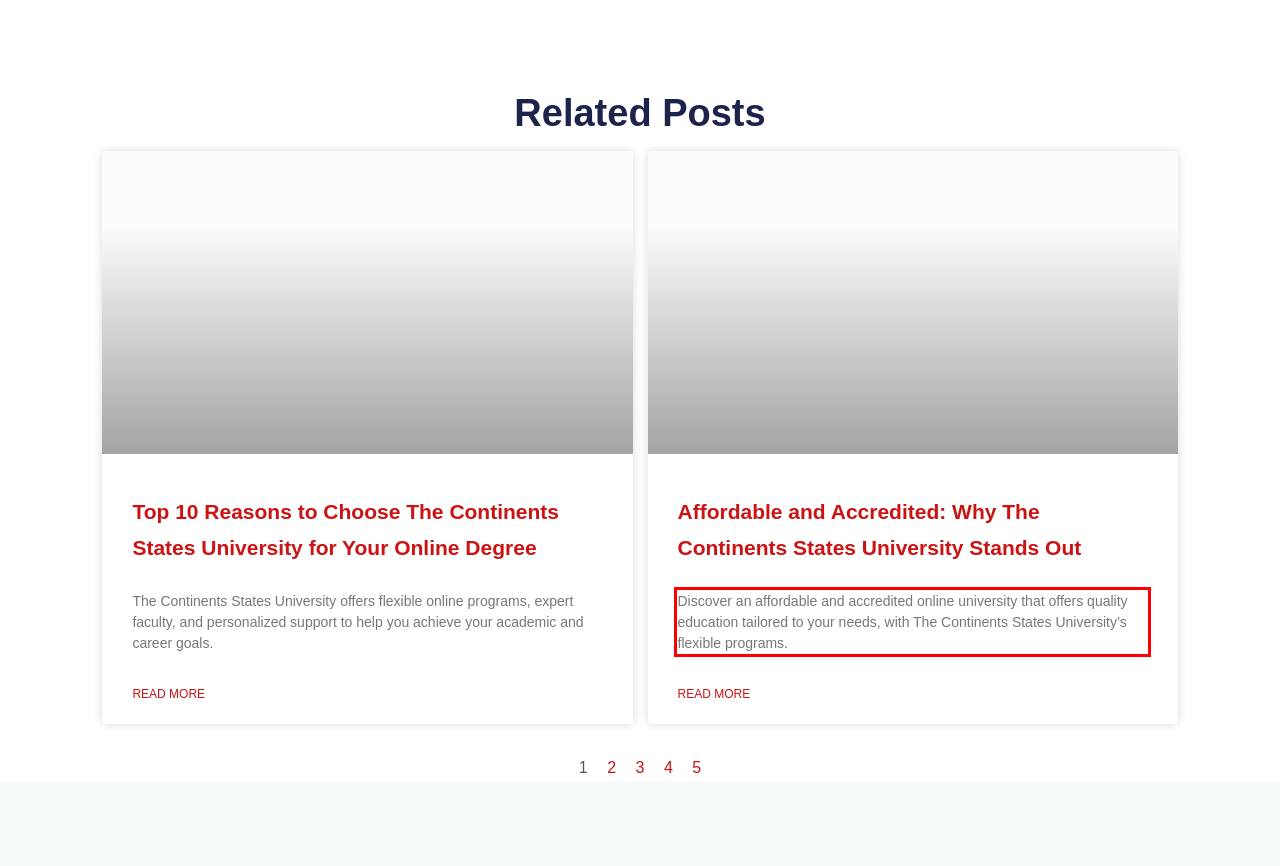Please take the screenshot of the webpage, find the red bounding box, and generate the text content that is within this red bounding box.

Discover an affordable and accredited online university that offers quality education tailored to your needs, with The Continents States University’s flexible programs.